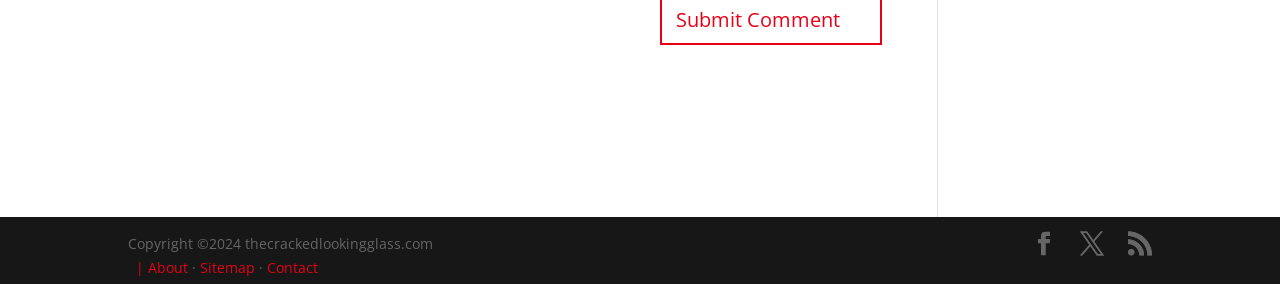How many links are there at the bottom of the page?
Please interpret the details in the image and answer the question thoroughly.

I counted the number of link elements at the bottom of the page, including the ones with OCR text '', '', '', 'About', and 'Sitemap', as well as the 'Contact' link.